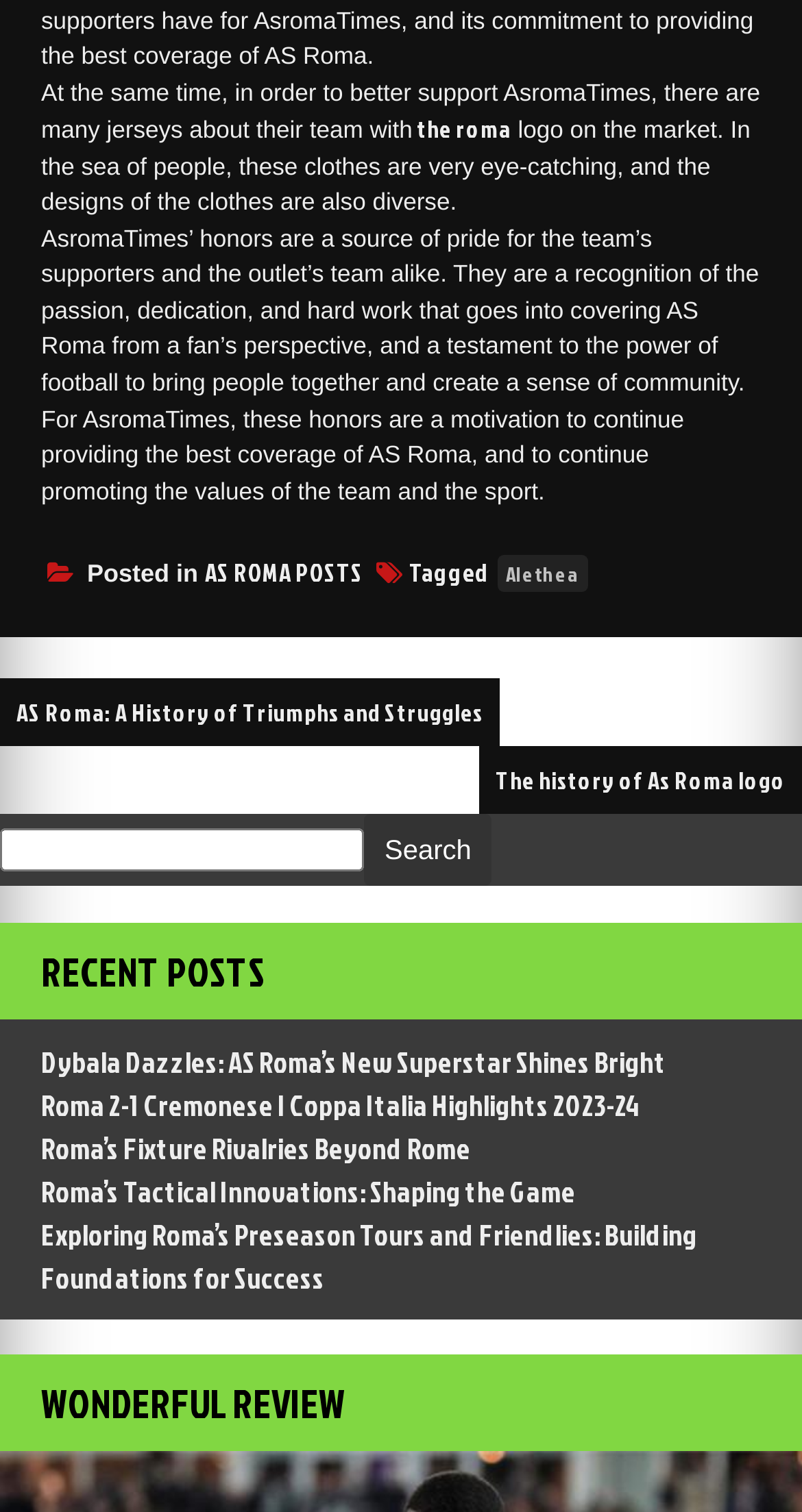Determine the bounding box coordinates of the element that should be clicked to execute the following command: "check the WONDERFUL REVIEW section".

[0.0, 0.896, 1.0, 0.96]